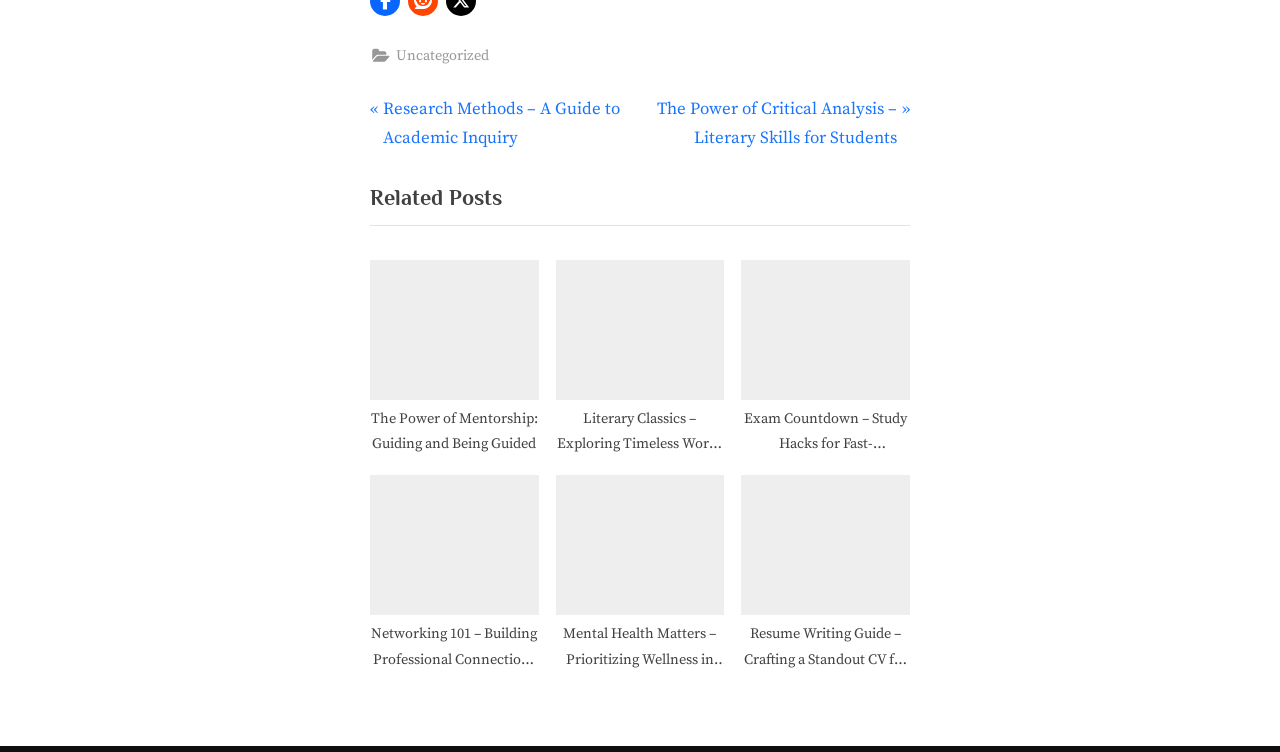By analyzing the image, answer the following question with a detailed response: What is the vertical position of the 'Related Posts' heading relative to the 'Post navigation' heading?

The 'Related Posts' heading has a y1 coordinate of 0.226, which is greater than the y1 coordinate of the 'Post navigation' heading, which is 0.124. Therefore, the 'Related Posts' heading is below the 'Post navigation' heading.